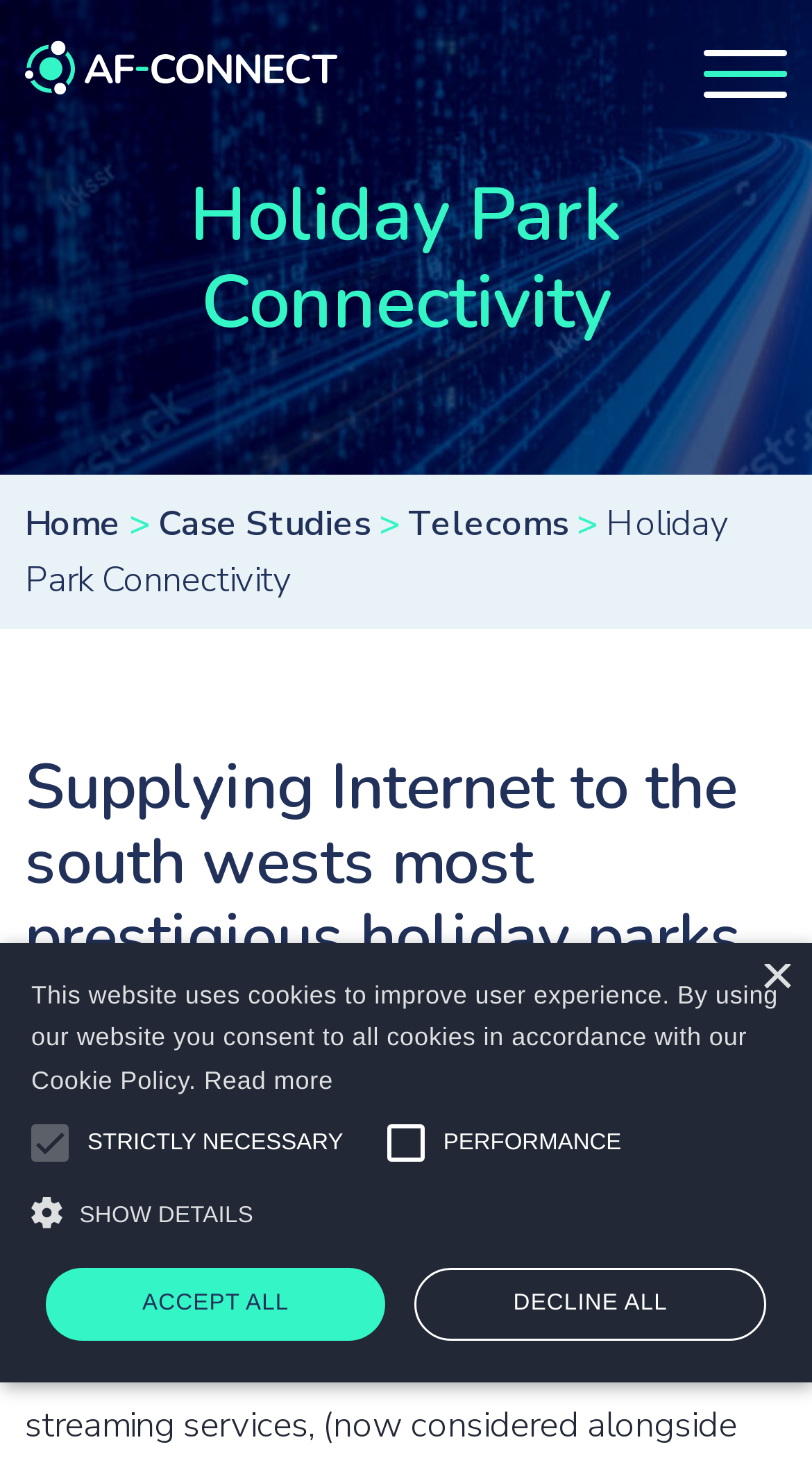Create an elaborate caption for the webpage.

The webpage is about Holiday Park Connectivity, specifically focusing on providing internet access to holiday parks. At the top, there are two toggle navigation buttons, one on the left and one on the right, which control the primary navigation menu. Below the right toggle button, there is a link to "AF Connect" with an accompanying image. 

To the right of the "AF Connect" link, there are two sections displaying contact information: one for London and one for the South West, each with a phone number. 

On the left side of the page, there is a vertical menu with links to various sections, including "IT Support", "Overview", "System Support", "Design", "Consultancy", "Security", "Telecoms & Connectivity", and its subcategories. 

Below the menu, there is a heading "Holiday Park Connectivity" followed by a paragraph of text describing the importance of specialized technology, planning, and deployment for supplying internet to holiday parks. 

At the bottom of the page, there is a live chat button, a cookie policy notification with a "Read more" link, and a section for managing cookie preferences with checkboxes and buttons.